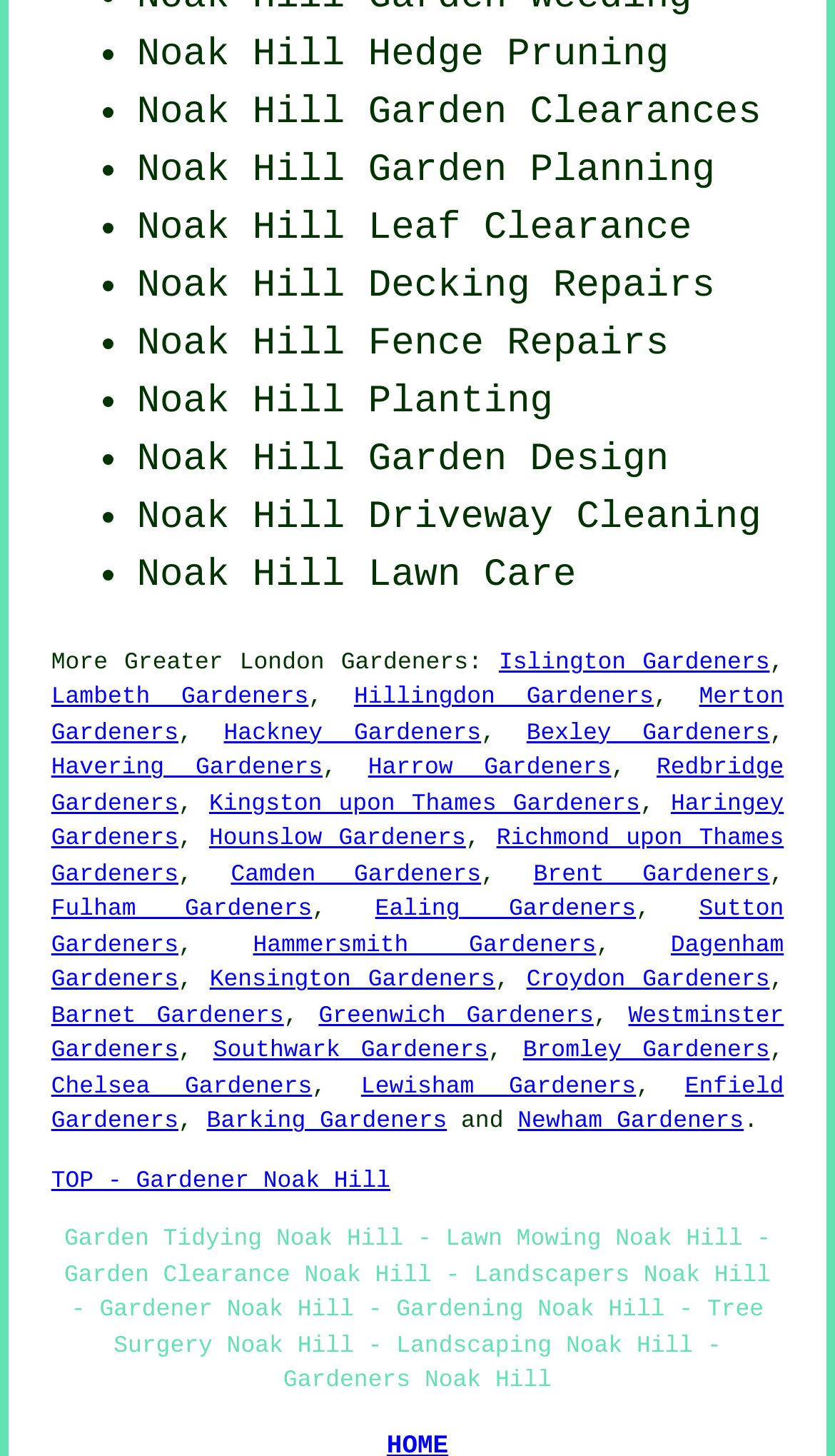Please find the bounding box coordinates for the clickable element needed to perform this instruction: "Open main menu".

None